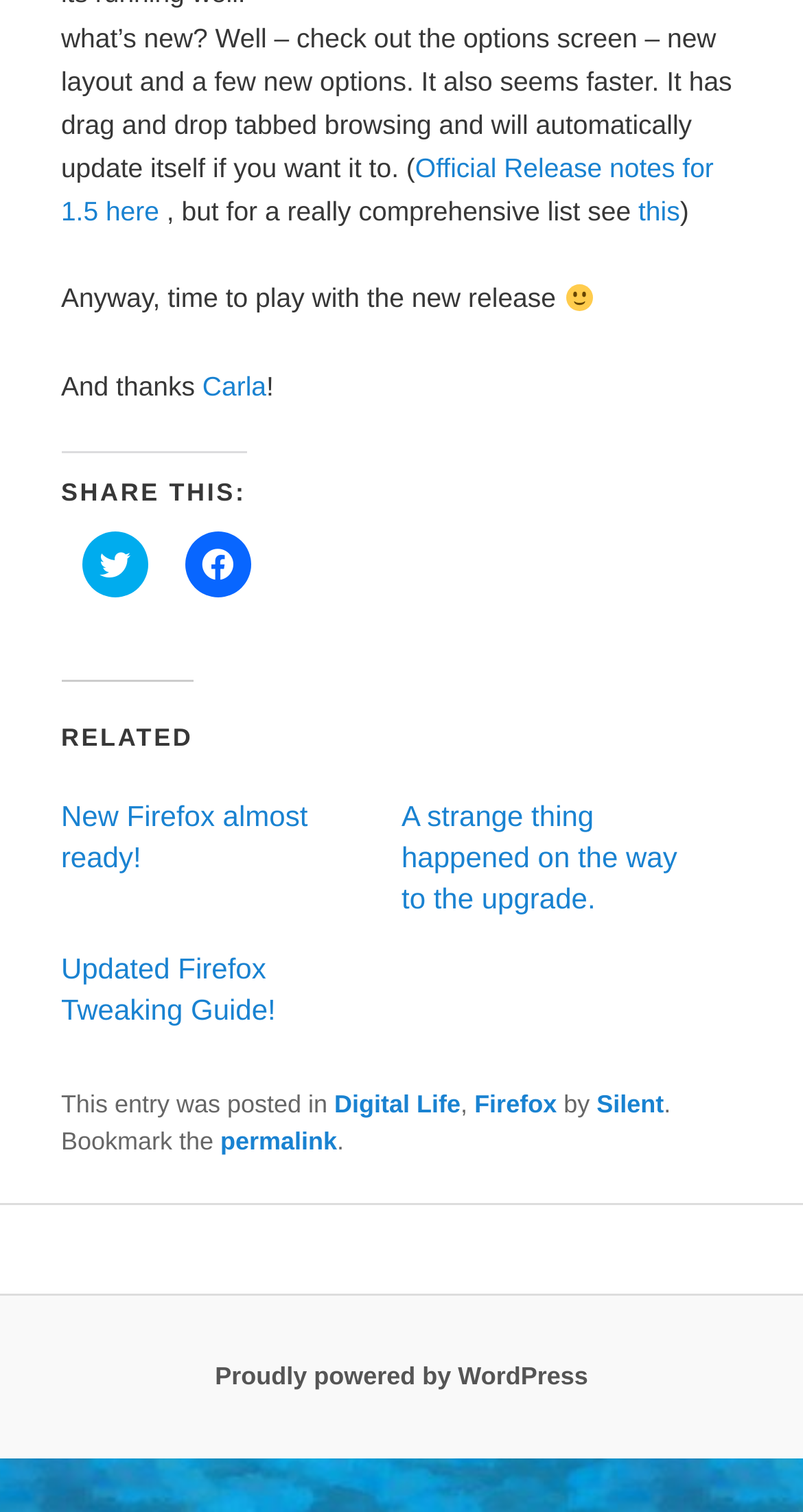Pinpoint the bounding box coordinates of the element that must be clicked to accomplish the following instruction: "Visit the homepage of Silent". The coordinates should be in the format of four float numbers between 0 and 1, i.e., [left, top, right, bottom].

[0.743, 0.721, 0.827, 0.74]